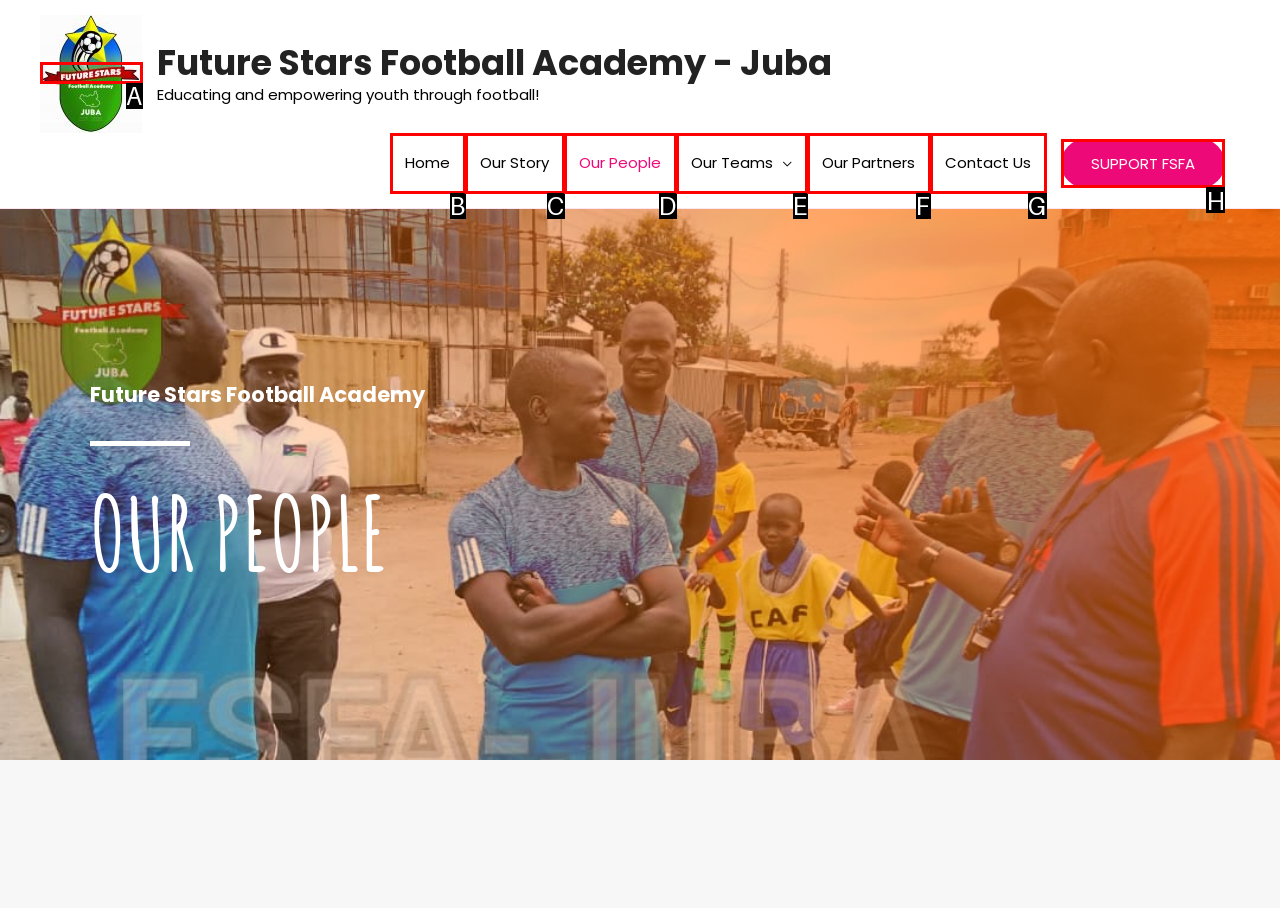Determine the HTML element to click for the instruction: support FSFA.
Answer with the letter corresponding to the correct choice from the provided options.

H